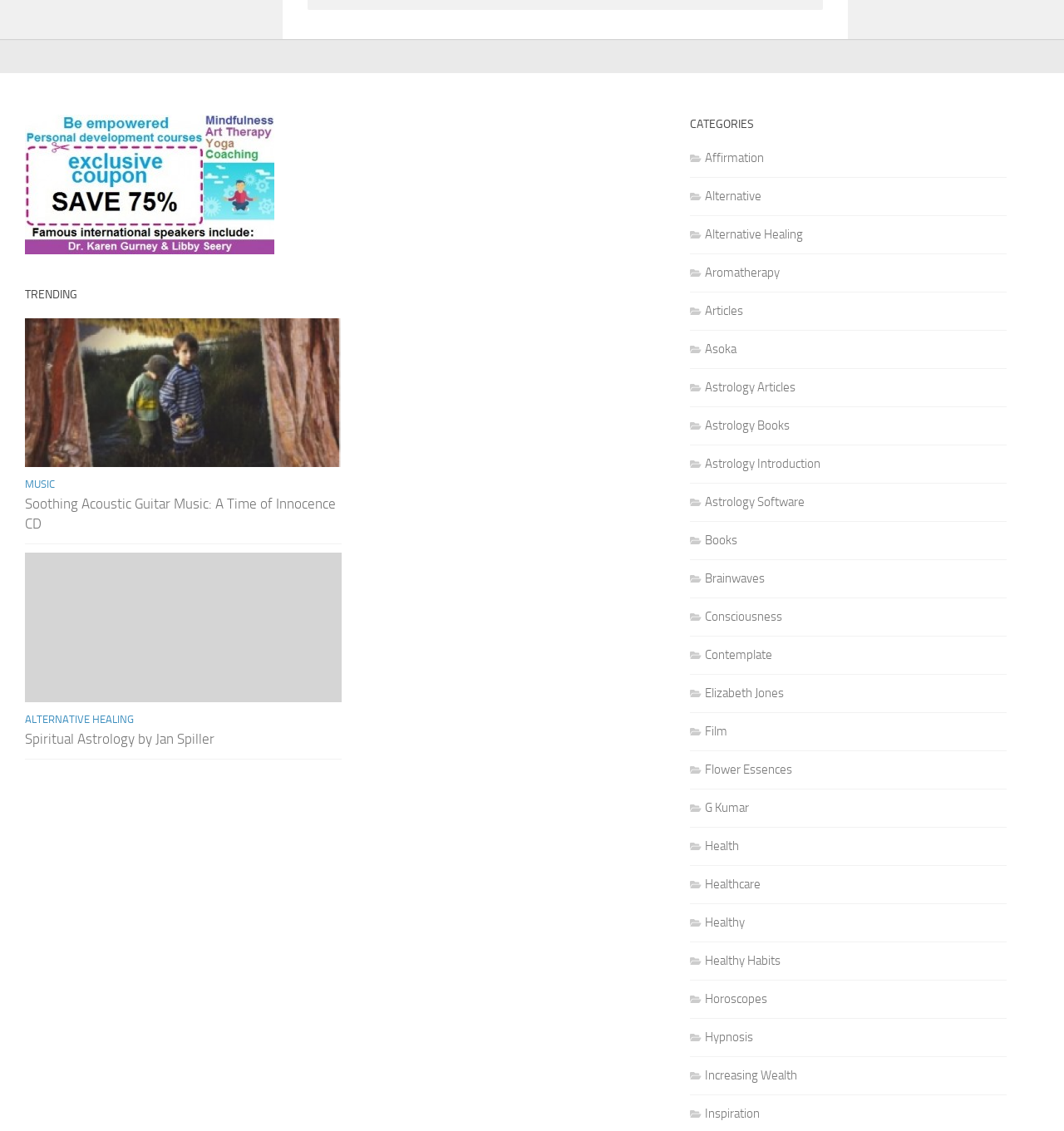Extract the bounding box of the UI element described as: "Aromatherapy".

[0.649, 0.234, 0.733, 0.247]